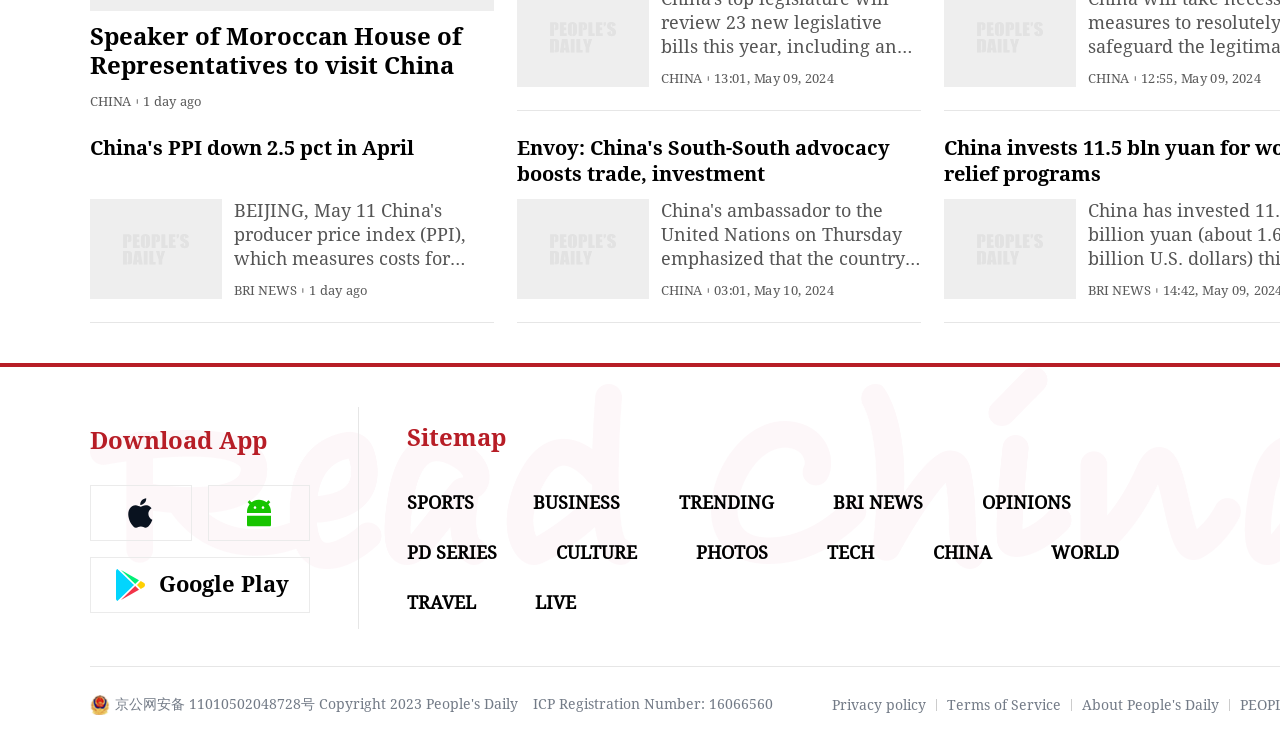Kindly respond to the following question with a single word or a brief phrase: 
What is the time of the news 'Speaker of Moroccan House of Representatives to visit China'?

1 day ago